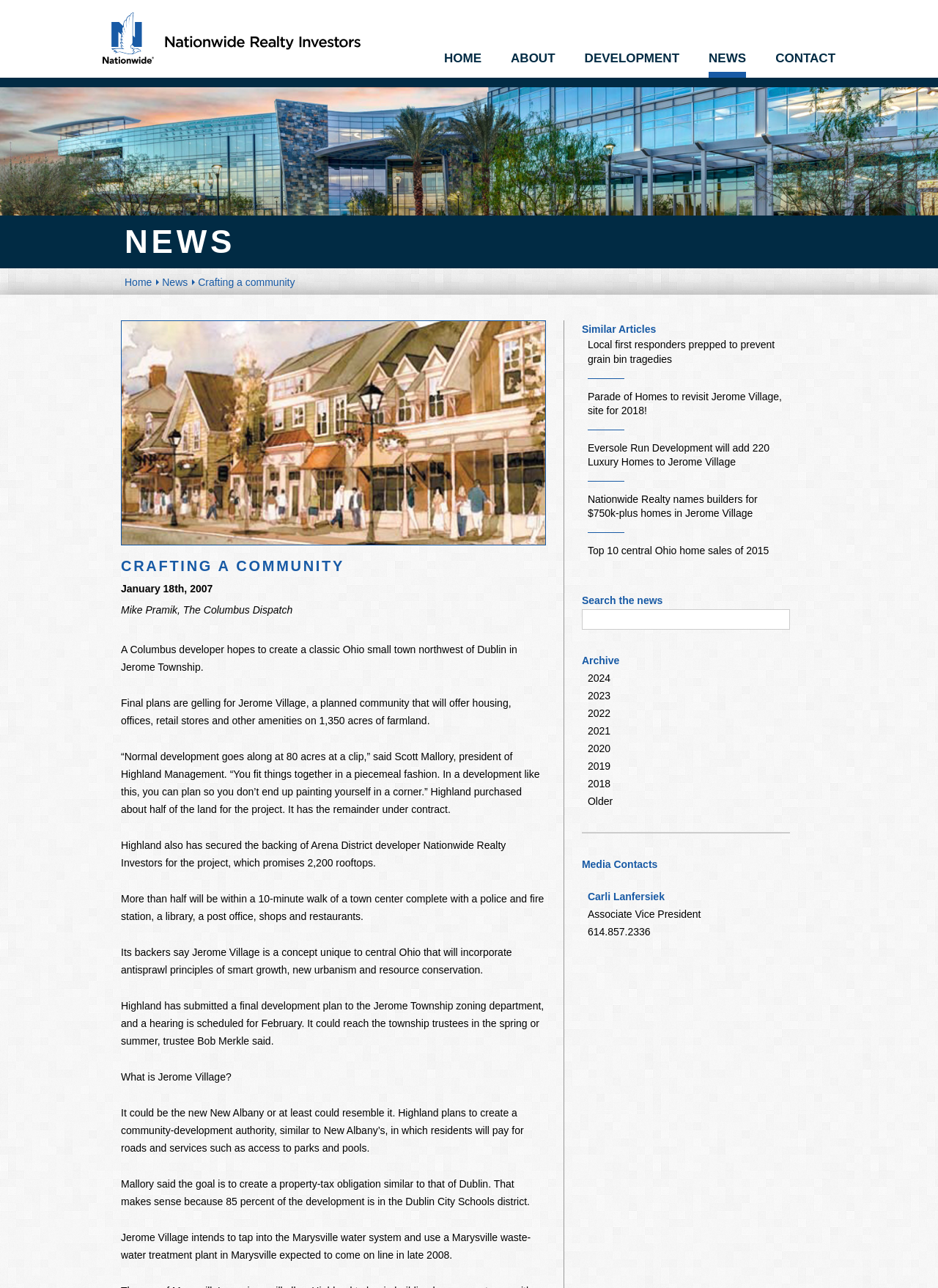What is the name of the developer behind Jerome Village?
Using the visual information, reply with a single word or short phrase.

Highland Management